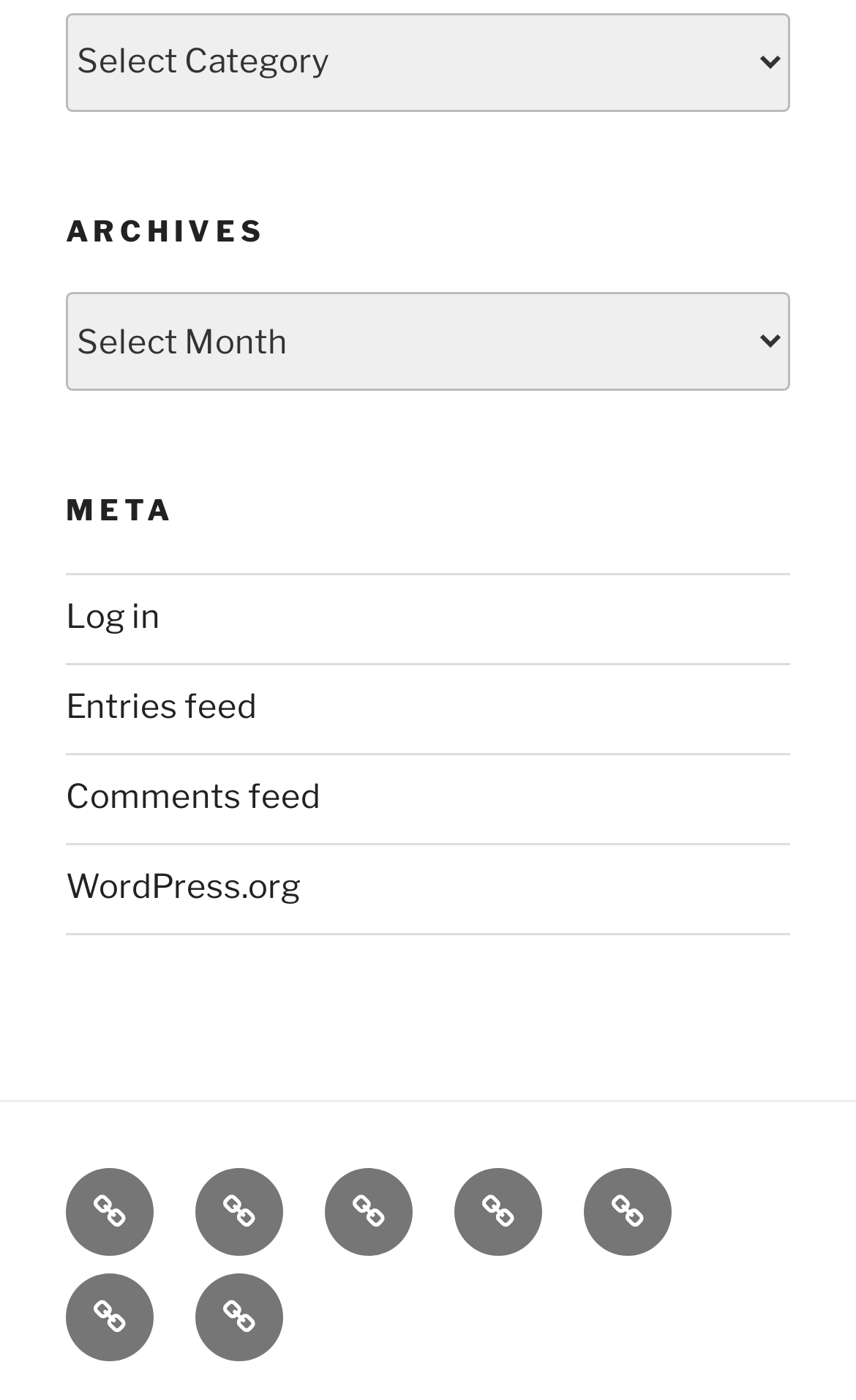Find the bounding box coordinates of the clickable element required to execute the following instruction: "Log in". Provide the coordinates as four float numbers between 0 and 1, i.e., [left, top, right, bottom].

[0.077, 0.427, 0.187, 0.455]